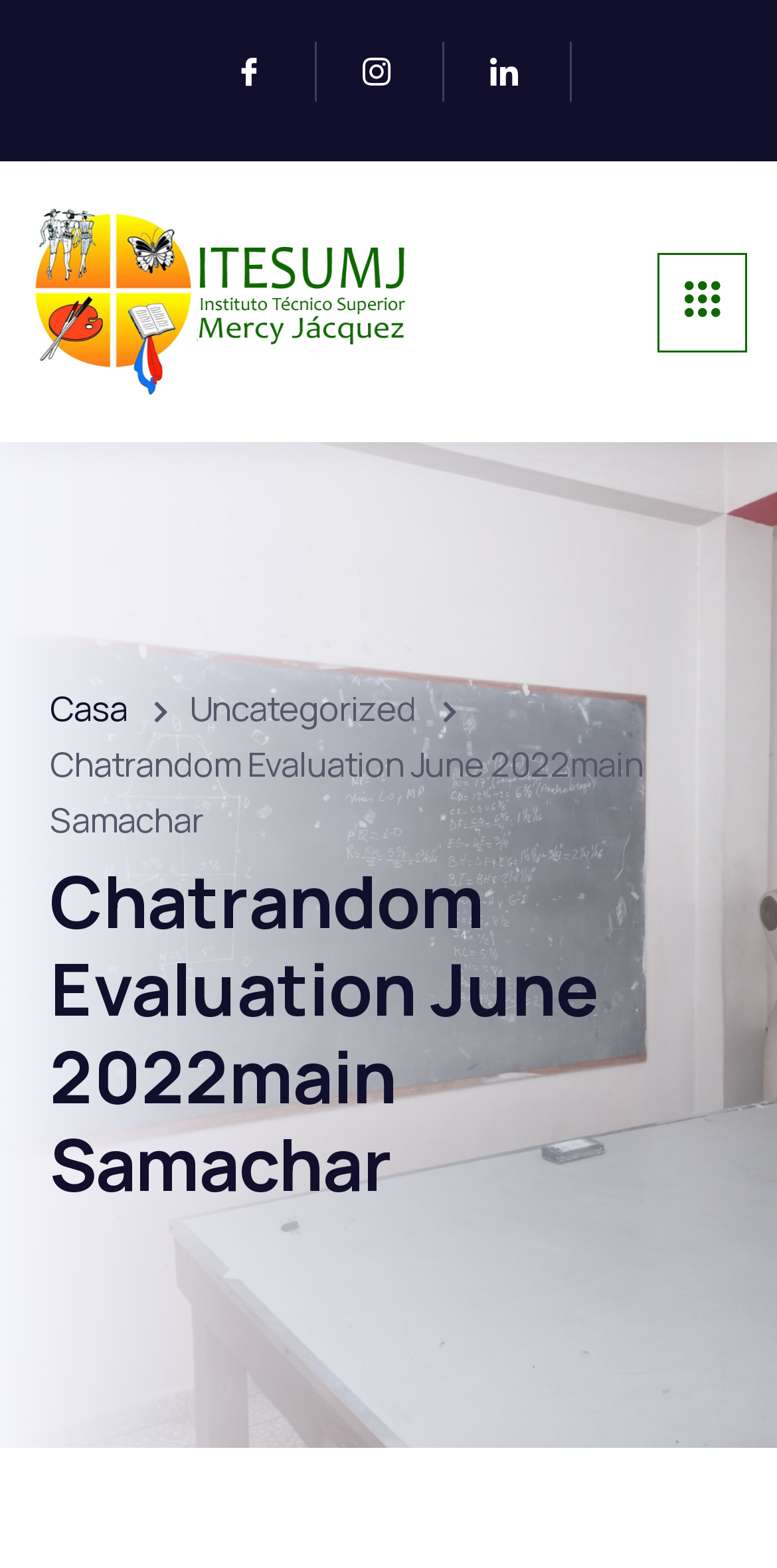Elaborate on the information and visuals displayed on the webpage.

The webpage appears to be a blog or article page, with a focus on a specific topic, "Chatrandom Evaluation June 2022main Samachar". At the top of the page, there are three links, positioned side by side, taking up about a third of the page's width. Below these links, there is a larger link with the text "Instituto Mercy Jacquez", accompanied by an image with the same name, which is positioned to the left of the link. 

On the right side of the page, there is a button with no text. Further down, there are two columns of content. The left column contains a link to "Casa" and a static text "Uncategorized". The right column has a static text "Chatrandom Evaluation June 2022main Samachar" and a heading with the same text, which takes up most of the column's space. The heading is positioned near the bottom of the page.